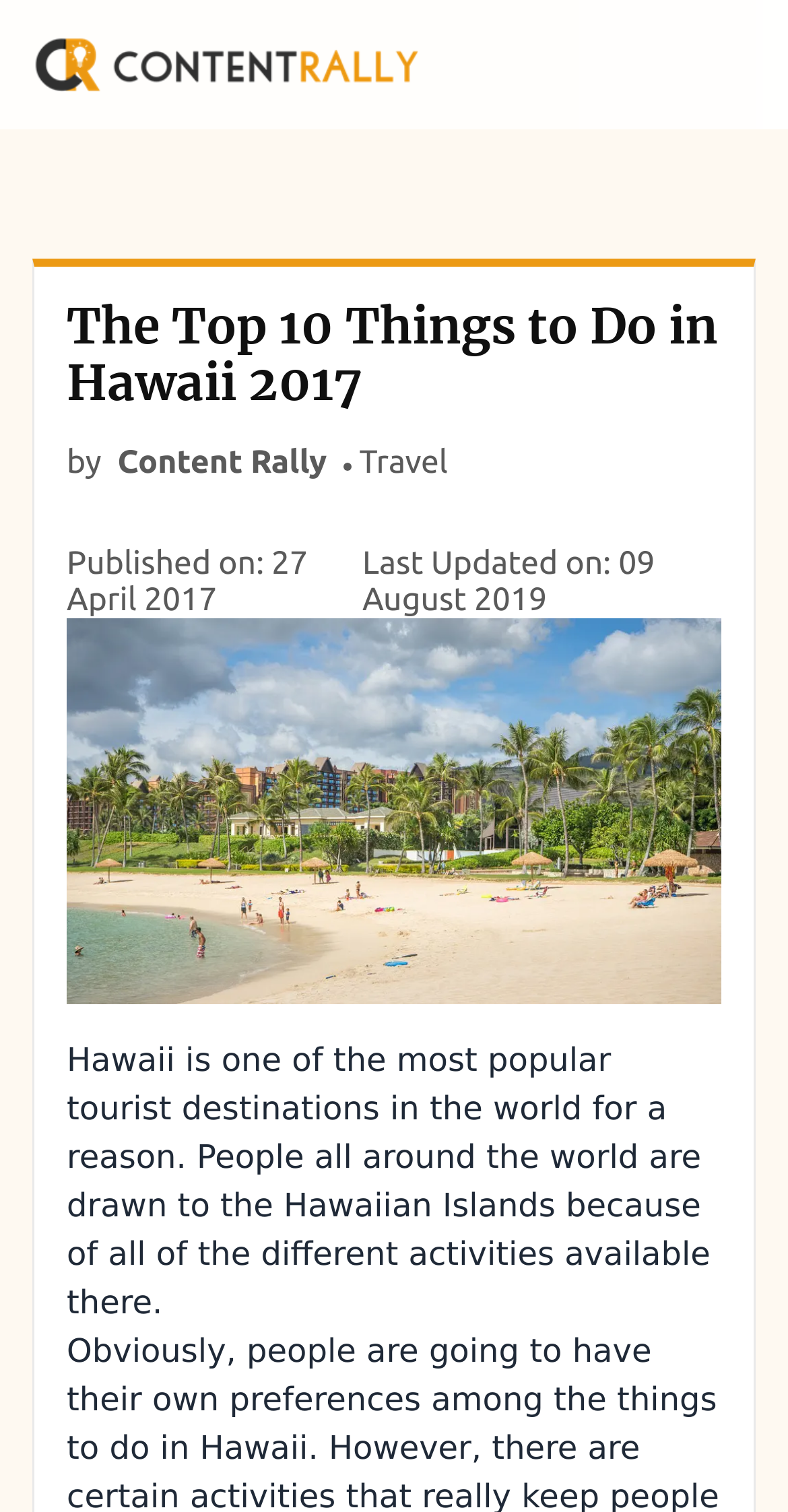What is the main heading displayed on the webpage? Please provide the text.

The Top 10 Things to Do in Hawaii 2017